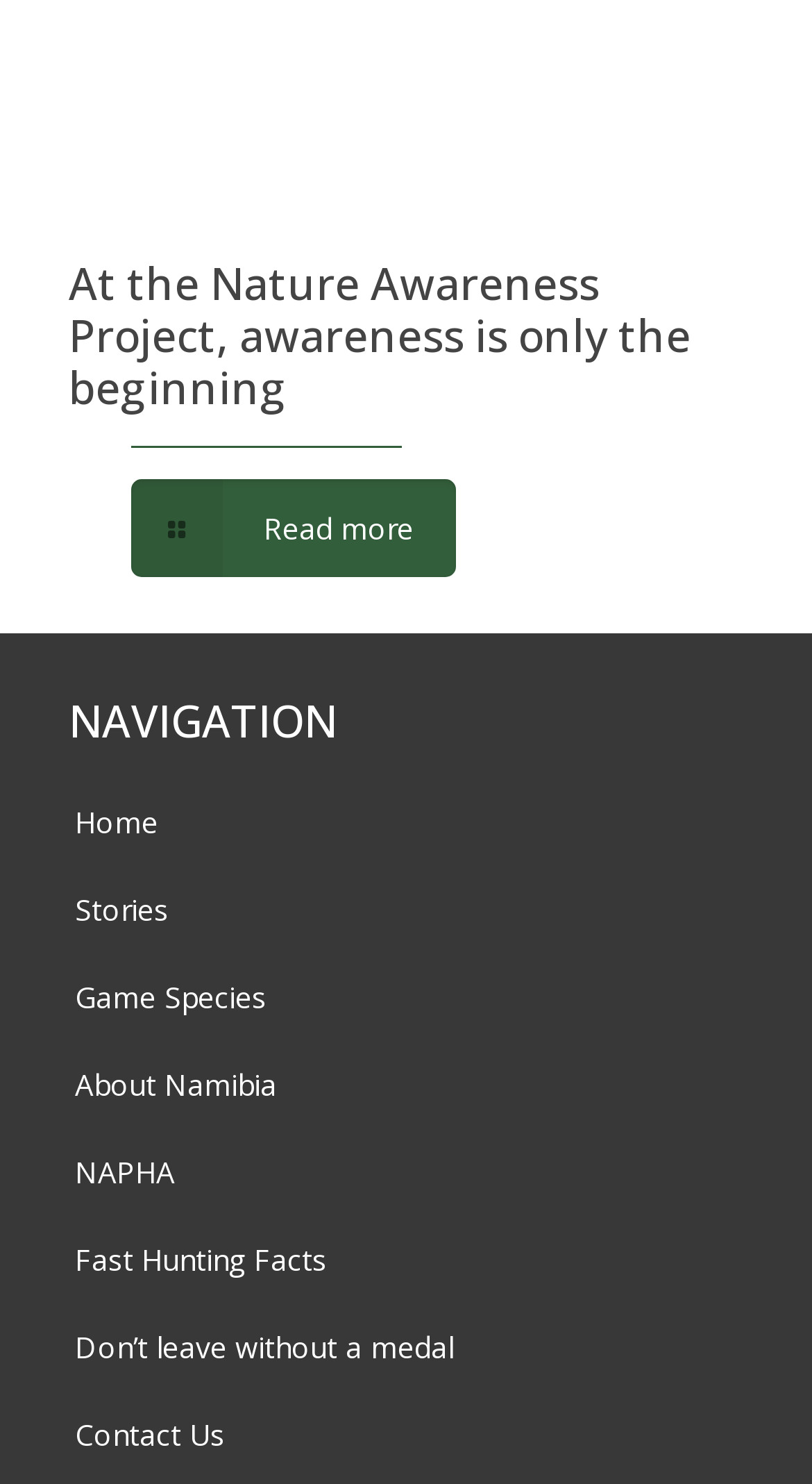Provide the bounding box coordinates for the UI element described in this sentence: "Game Species". The coordinates should be four float values between 0 and 1, i.e., [left, top, right, bottom].

[0.085, 0.642, 0.915, 0.701]